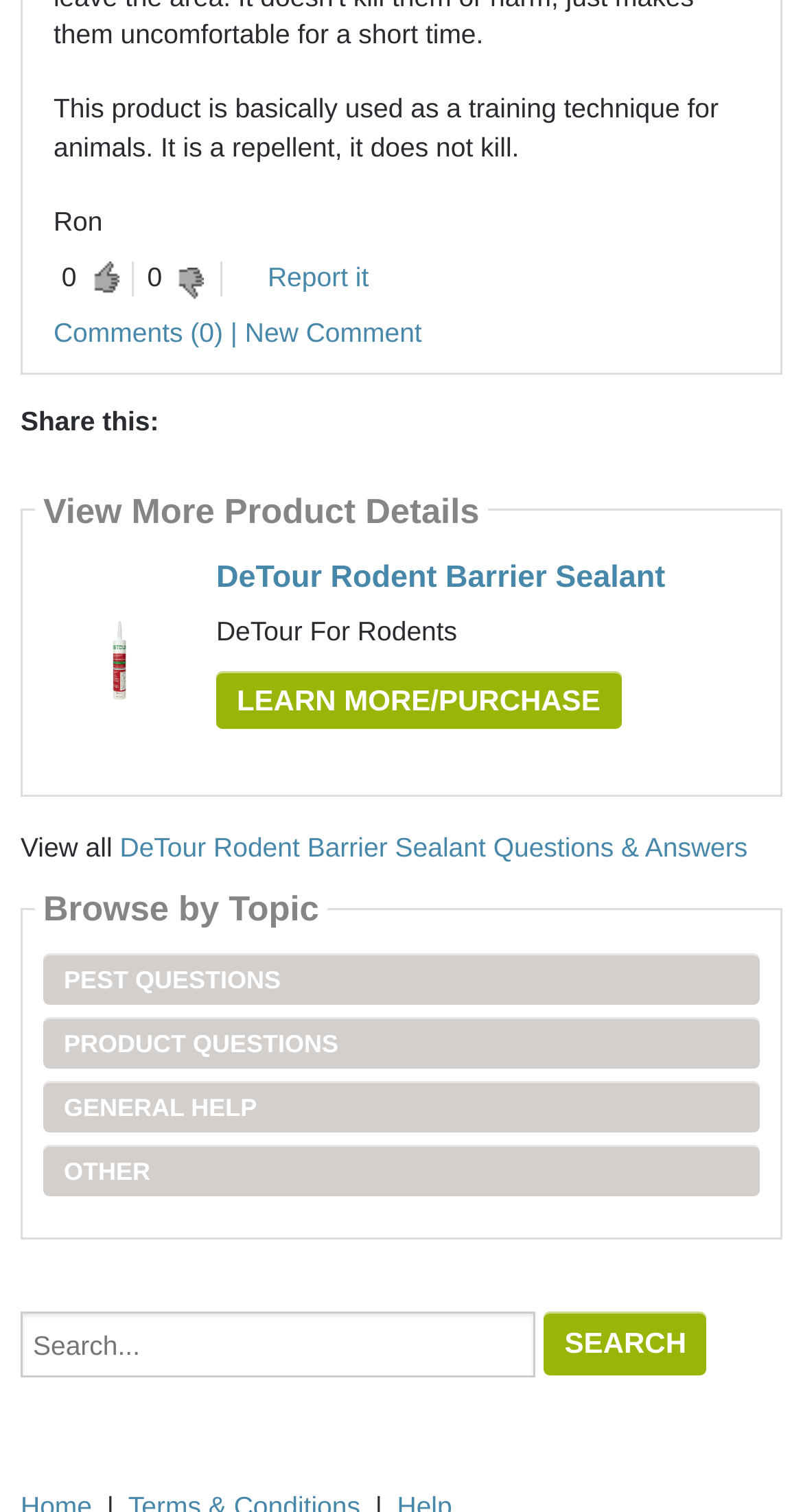Identify the bounding box coordinates for the element you need to click to achieve the following task: "Learn more about DeTour Rodent Barrier Sealant". The coordinates must be four float values ranging from 0 to 1, formatted as [left, top, right, bottom].

[0.269, 0.371, 0.828, 0.394]